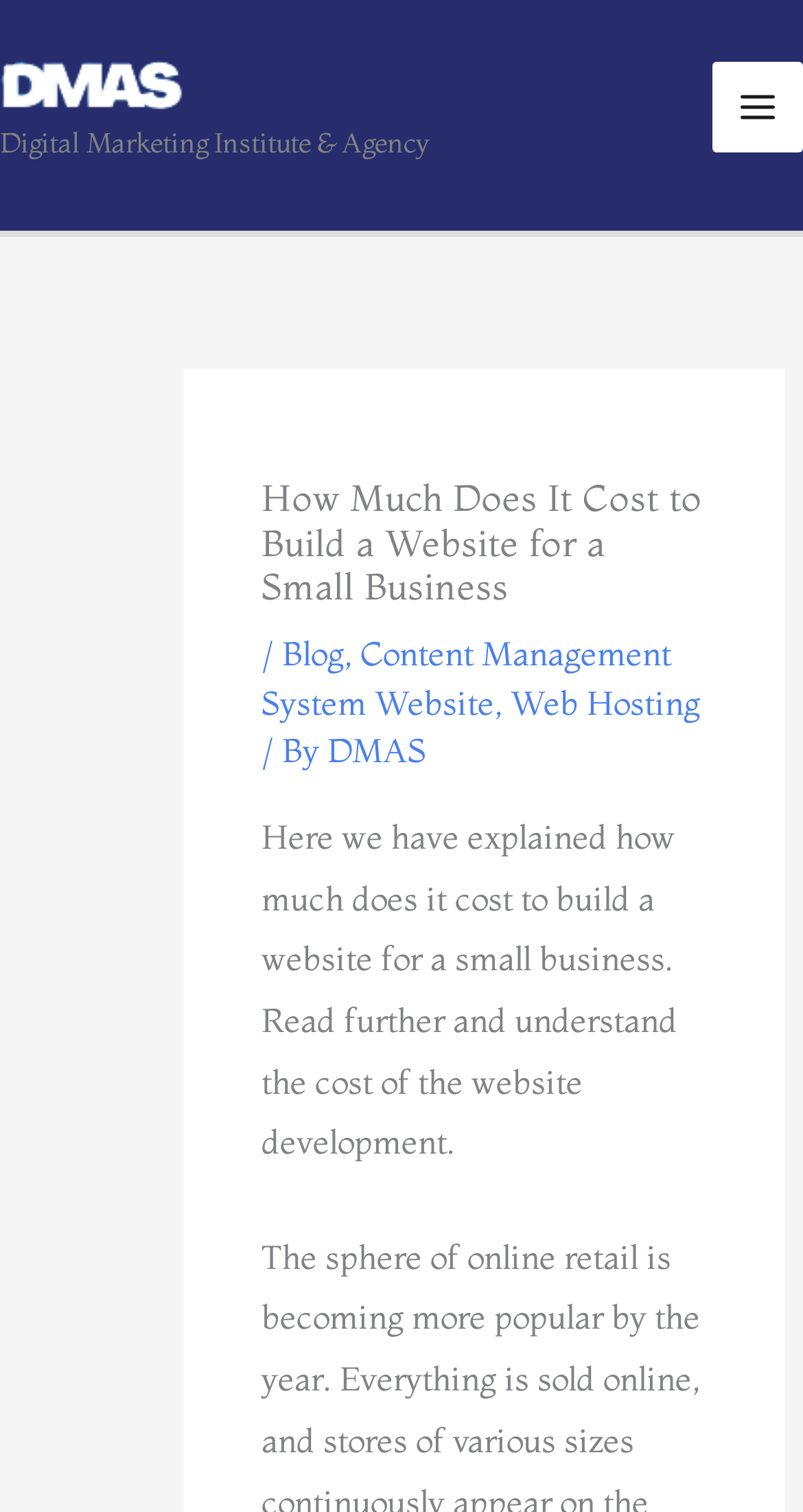Find the bounding box coordinates for the UI element that matches this description: "Web Hosting".

[0.636, 0.45, 0.872, 0.478]